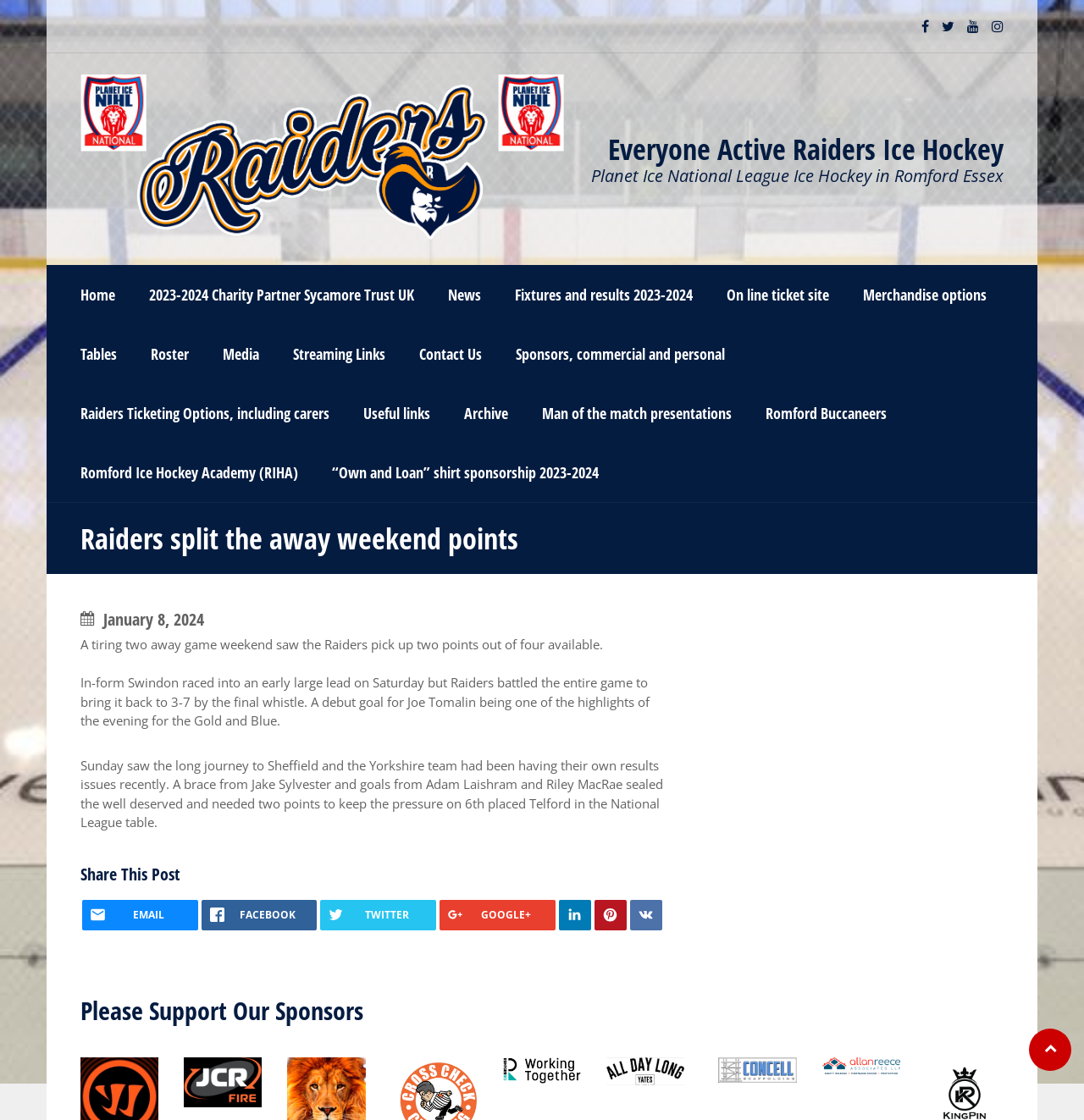Extract the main heading from the webpage content.

Raiders split the away weekend points